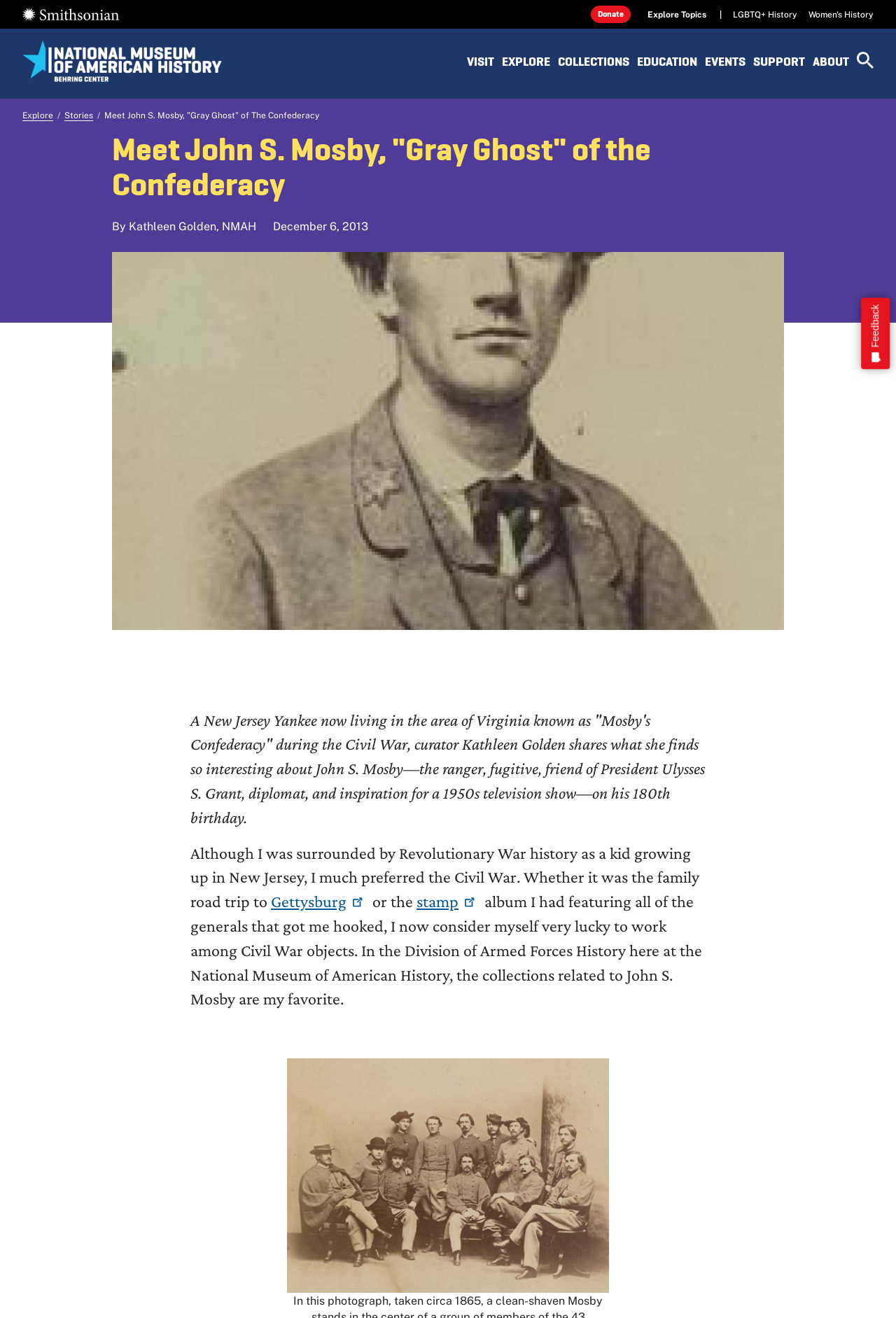Determine the bounding box coordinates for the UI element with the following description: "Women's History". The coordinates should be four float numbers between 0 and 1, represented as [left, top, right, bottom].

[0.902, 0.008, 0.975, 0.015]